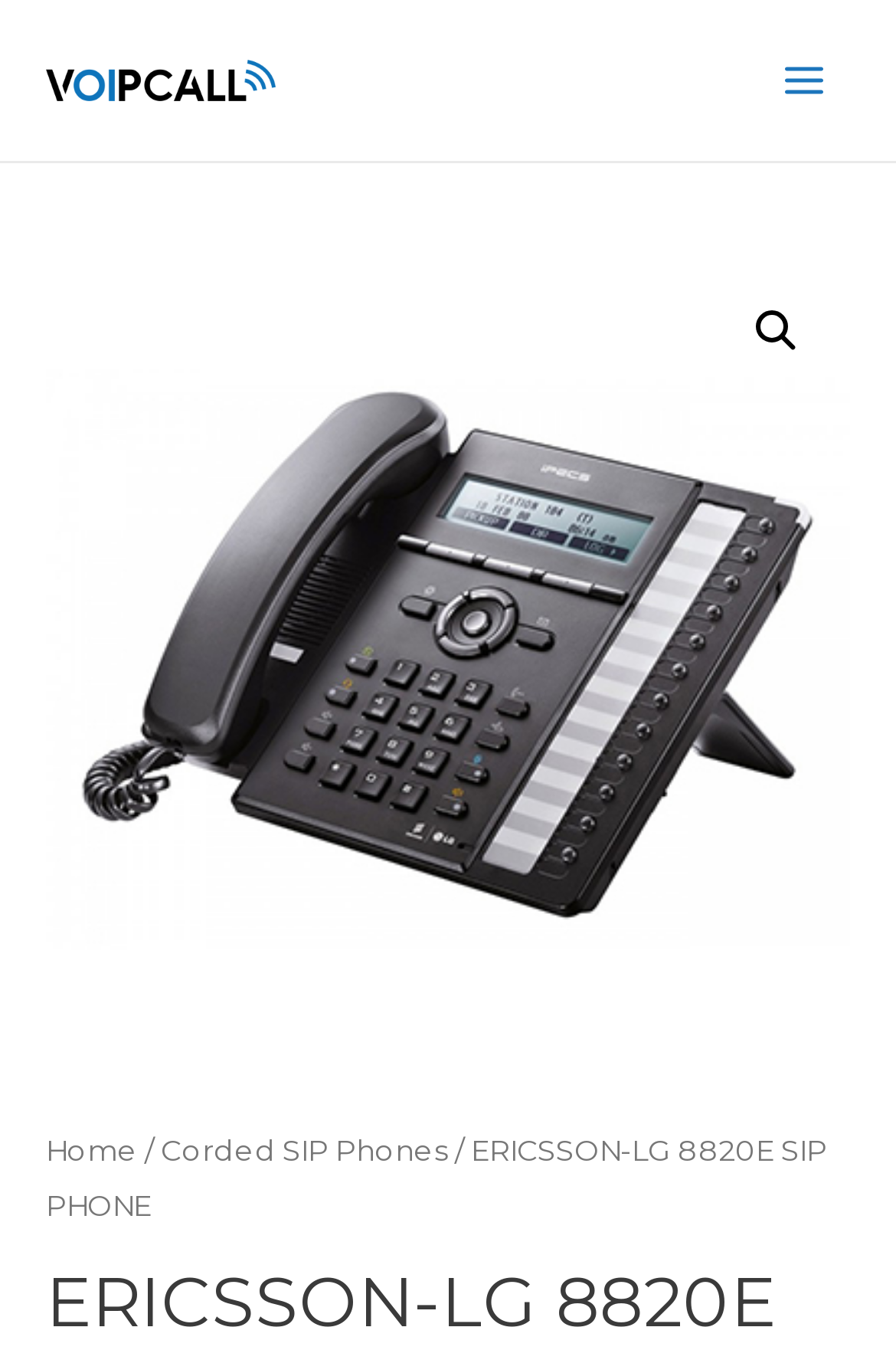Please provide the bounding box coordinates for the UI element as described: "Main Menu". The coordinates must be four floats between 0 and 1, represented as [left, top, right, bottom].

[0.848, 0.026, 0.949, 0.093]